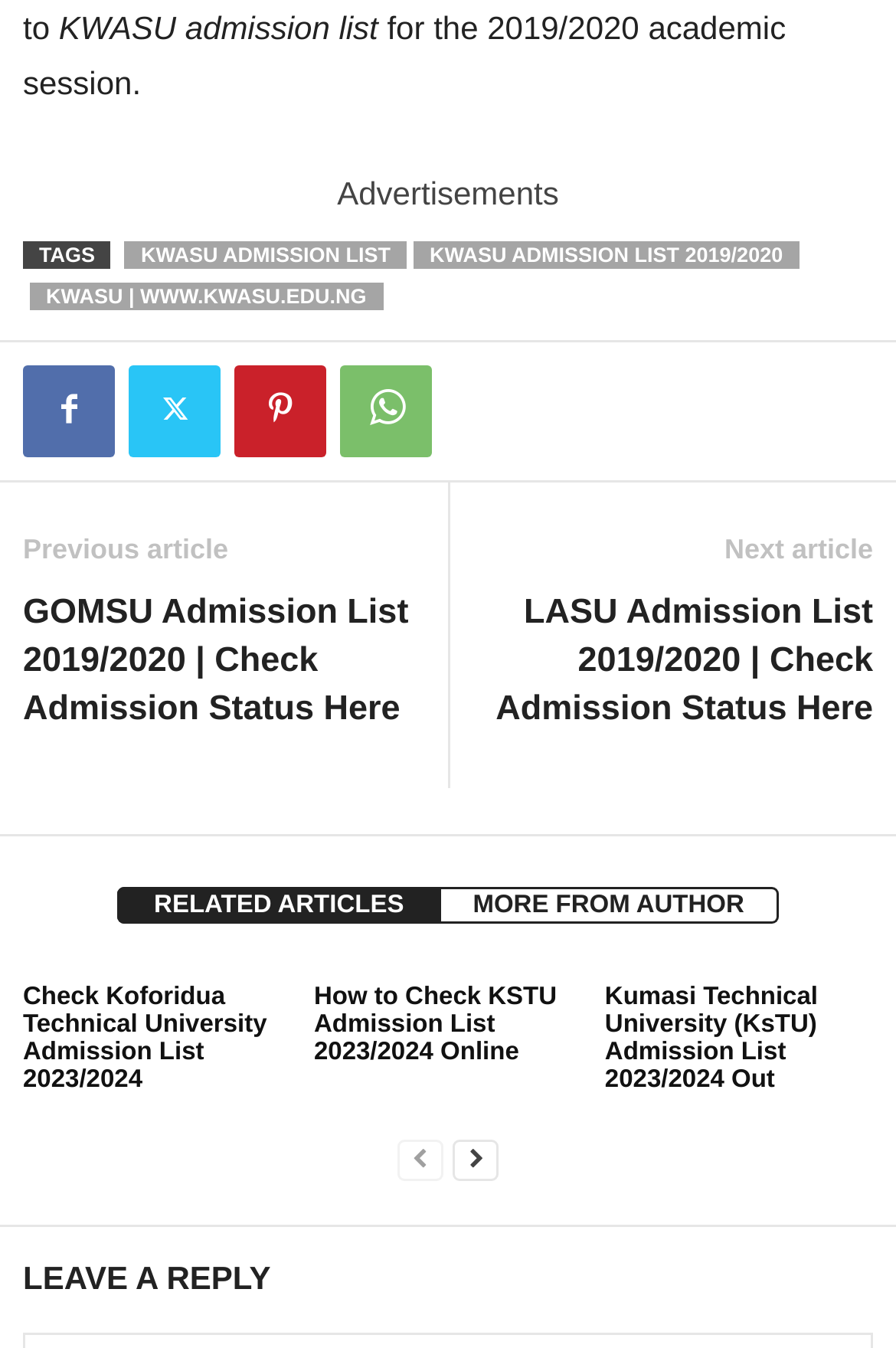Please provide the bounding box coordinates for the element that needs to be clicked to perform the instruction: "Go to next page". The coordinates must consist of four float numbers between 0 and 1, formatted as [left, top, right, bottom].

[0.505, 0.841, 0.556, 0.877]